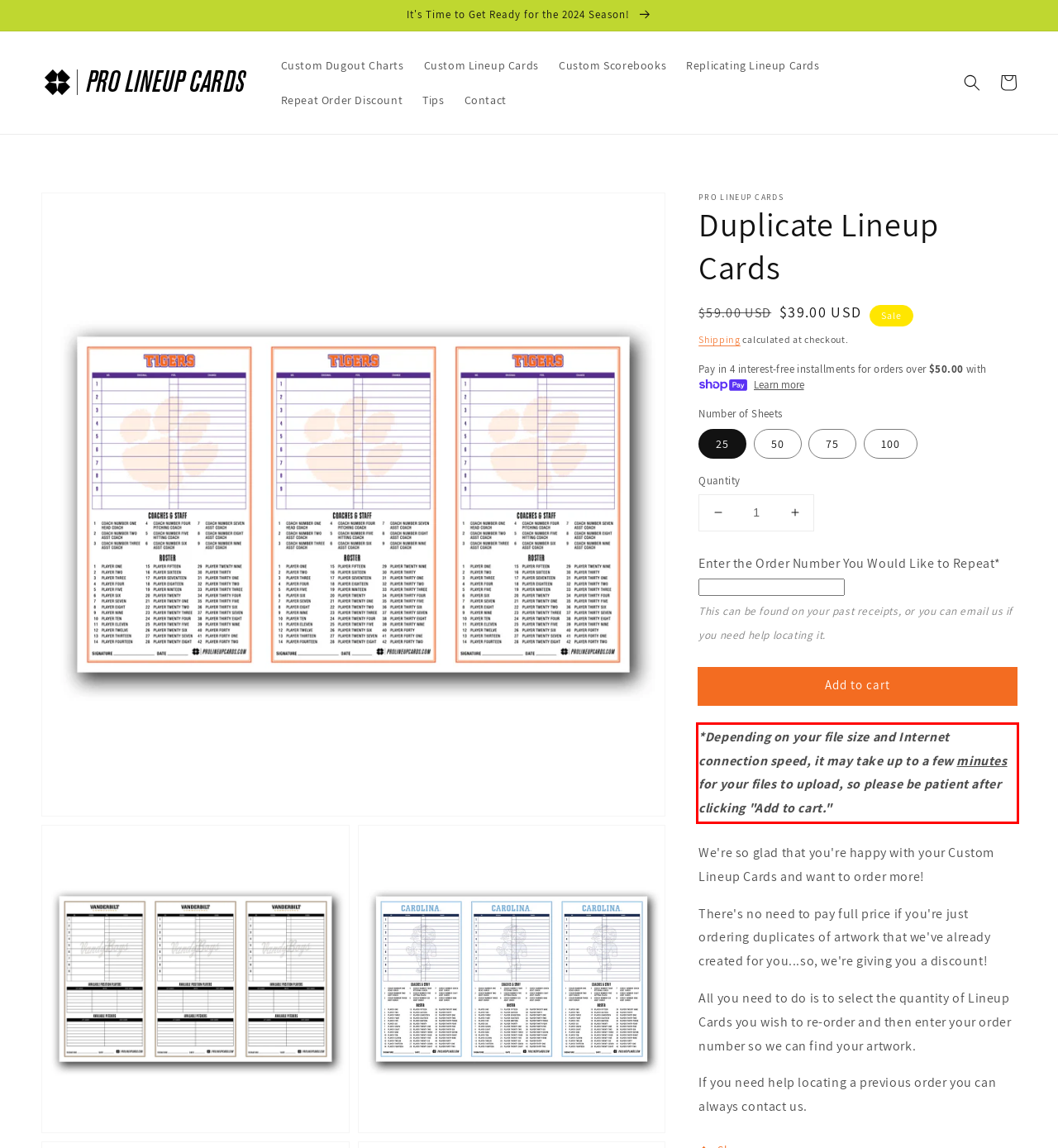Examine the webpage screenshot and use OCR to obtain the text inside the red bounding box.

*Depending on your file size and Internet connection speed, it may take up to a few minutes for your files to upload, so please be patient after clicking "Add to cart."